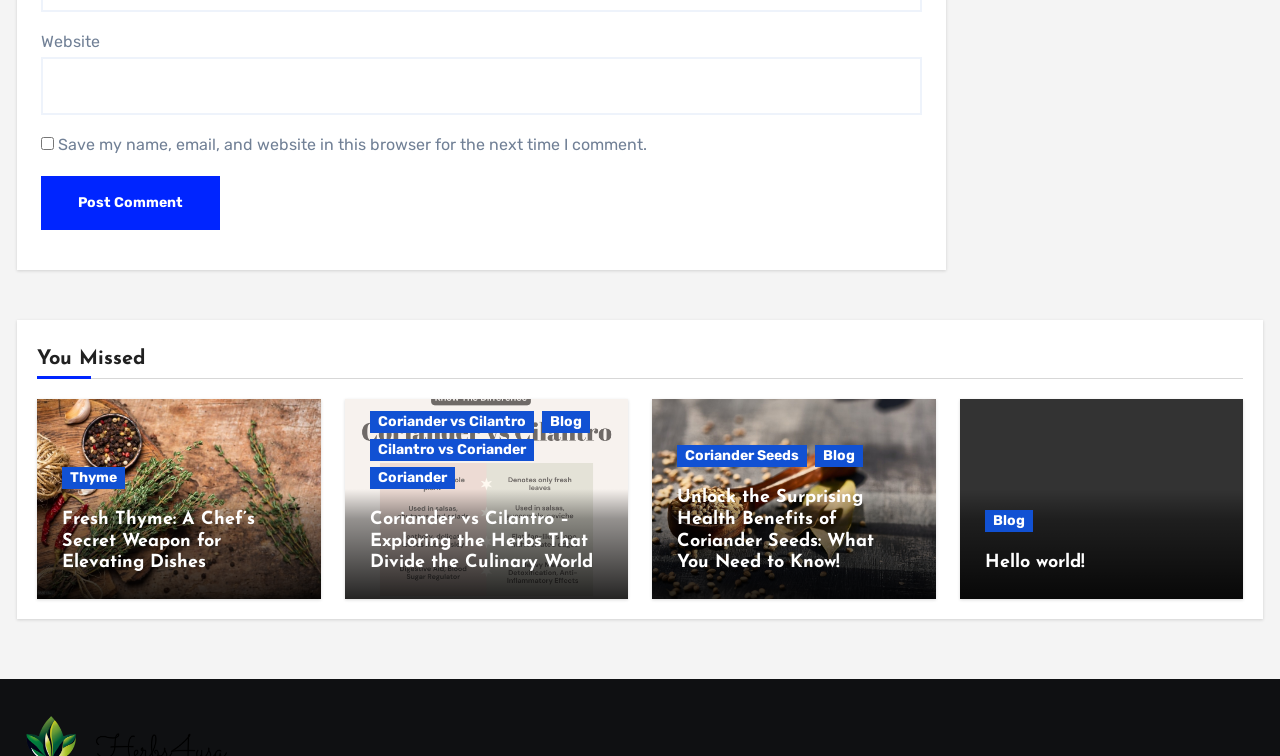Specify the bounding box coordinates of the area that needs to be clicked to achieve the following instruction: "Read about fresh thyme".

[0.048, 0.673, 0.231, 0.759]